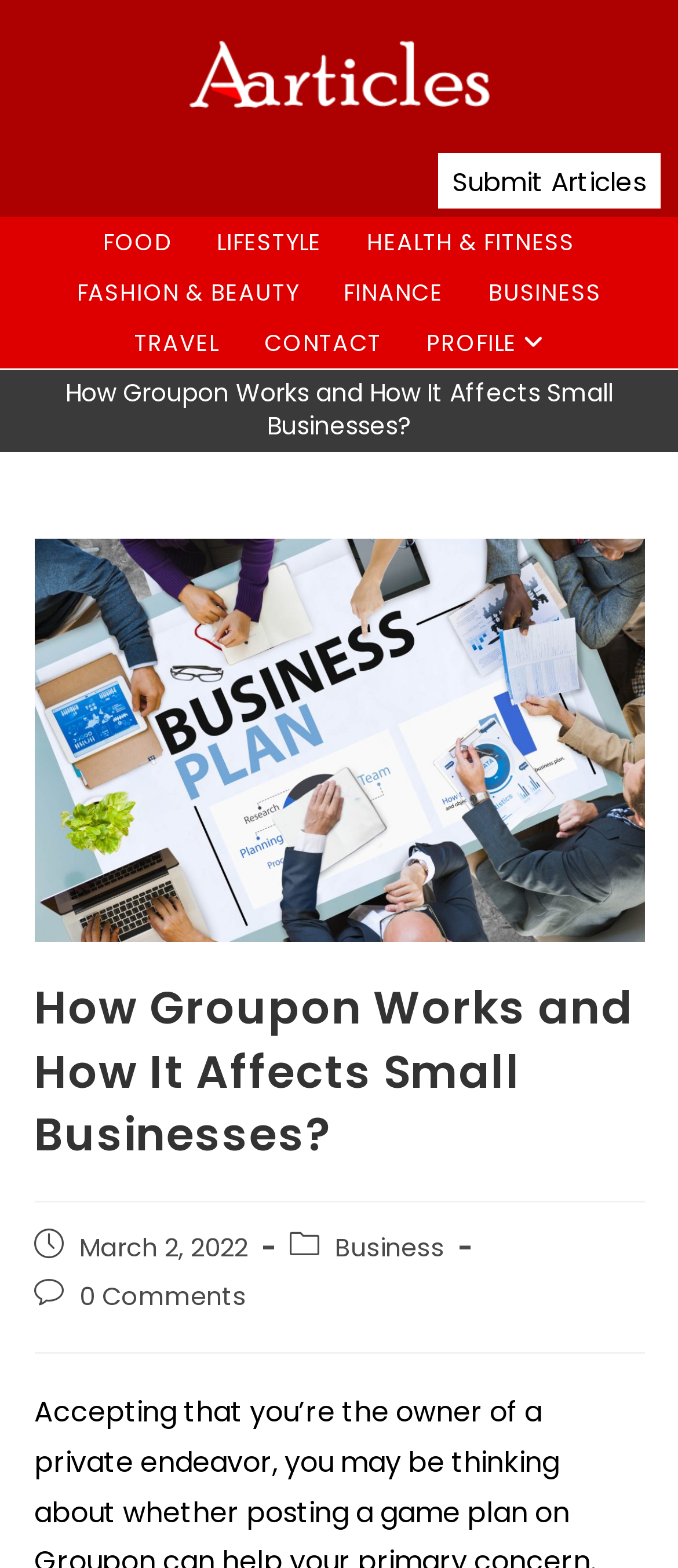Is there a profile section on the website?
Respond to the question with a well-detailed and thorough answer.

I determined that there is a profile section on the website by looking at the link 'PROFILE' located at the top of the webpage, accompanied by an icon.